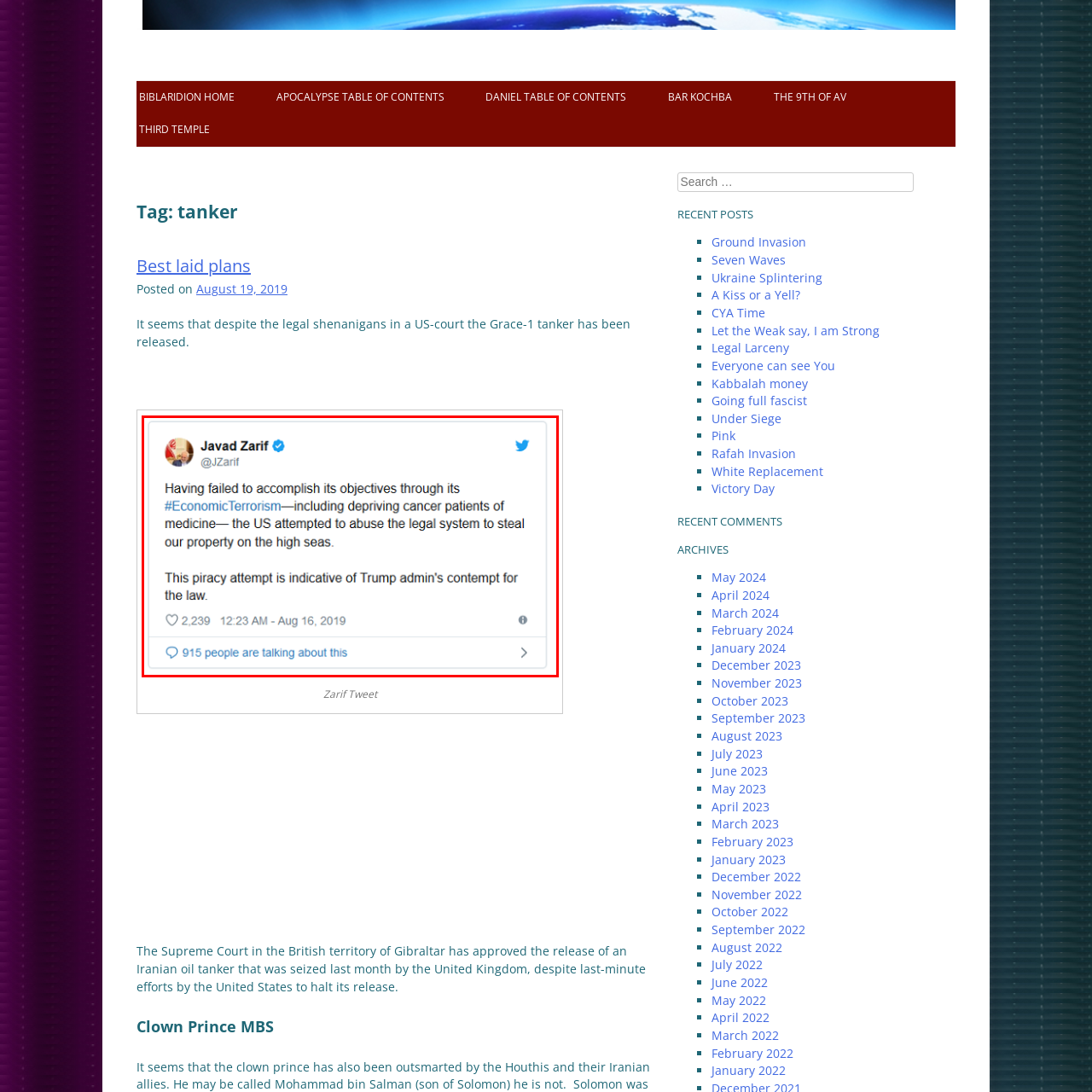Pay attention to the image highlighted by the red border, When was the tweet posted? Please give a one-word or short phrase answer.

August 16, 2019, 12:23 AM